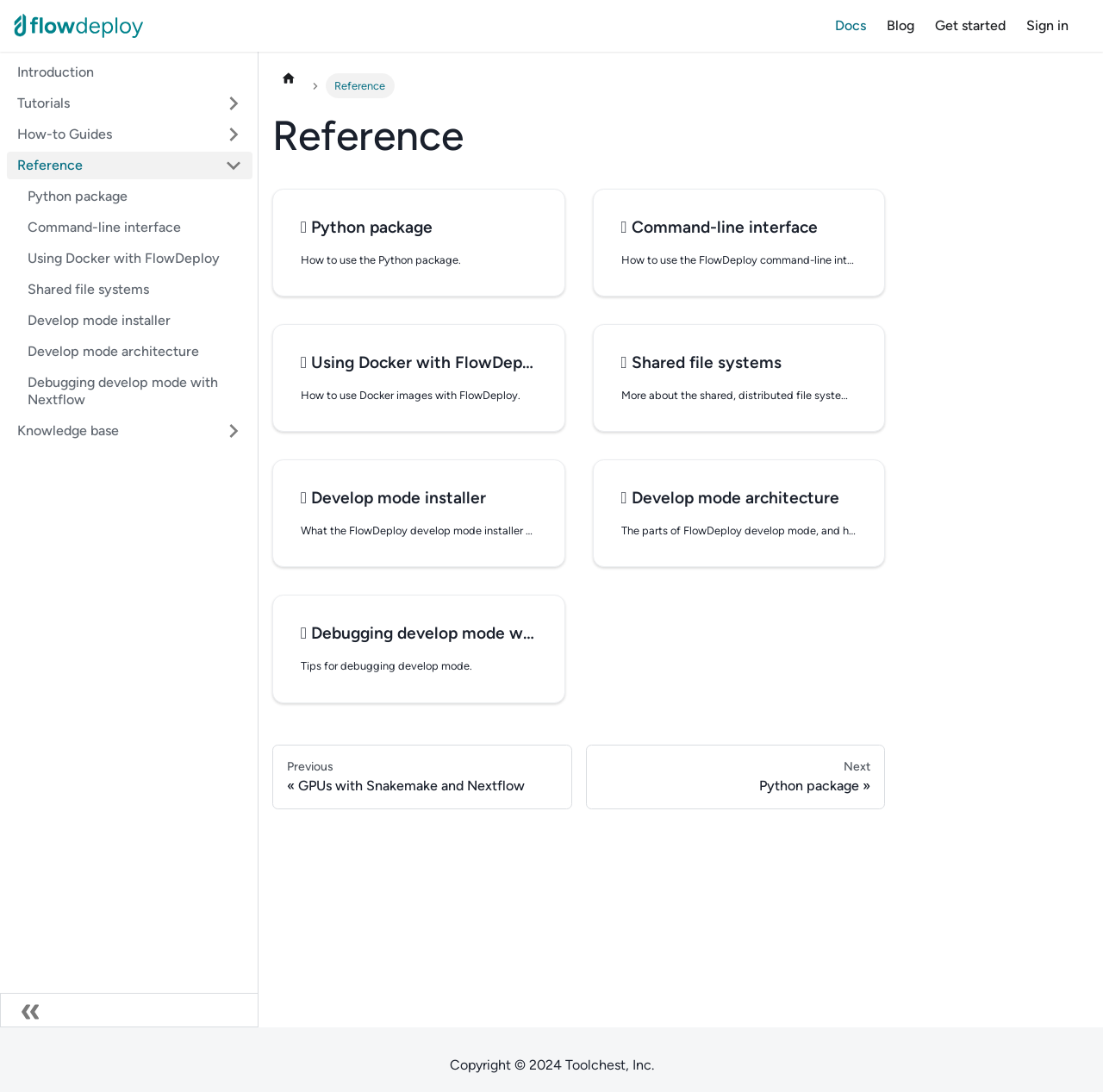Please locate the bounding box coordinates of the element that needs to be clicked to achieve the following instruction: "Click the 'Python package' link". The coordinates should be four float numbers between 0 and 1, i.e., [left, top, right, bottom].

[0.016, 0.167, 0.229, 0.193]